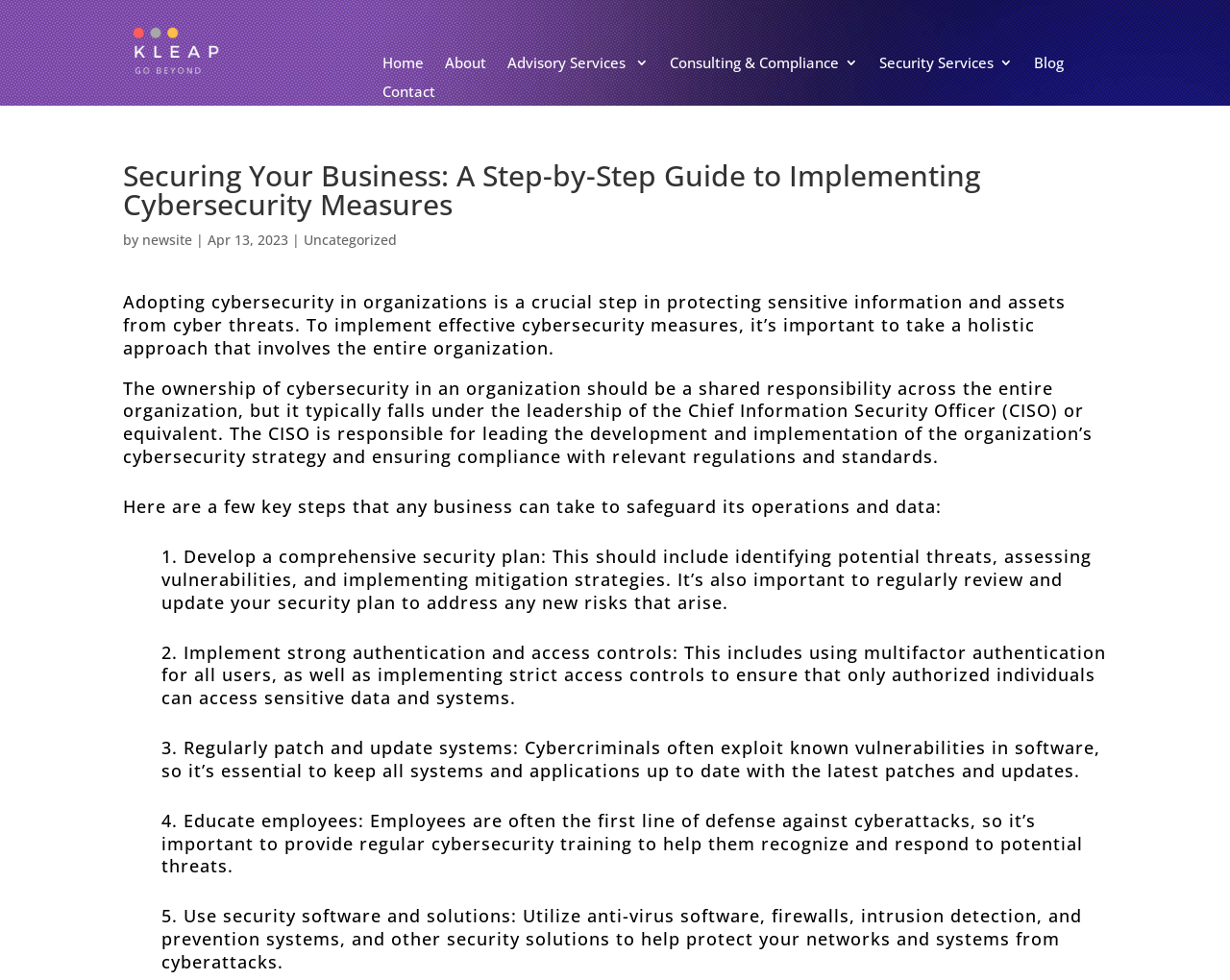Please identify the coordinates of the bounding box for the clickable region that will accomplish this instruction: "Read about Excel".

None